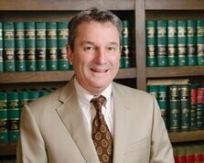What is on the shelves behind him?
Please elaborate on the answer to the question with detailed information.

The caption describes the backdrop of the image as shelves filled with law books, which suggests that the shelves behind Christopher G. Isgett contain law books.